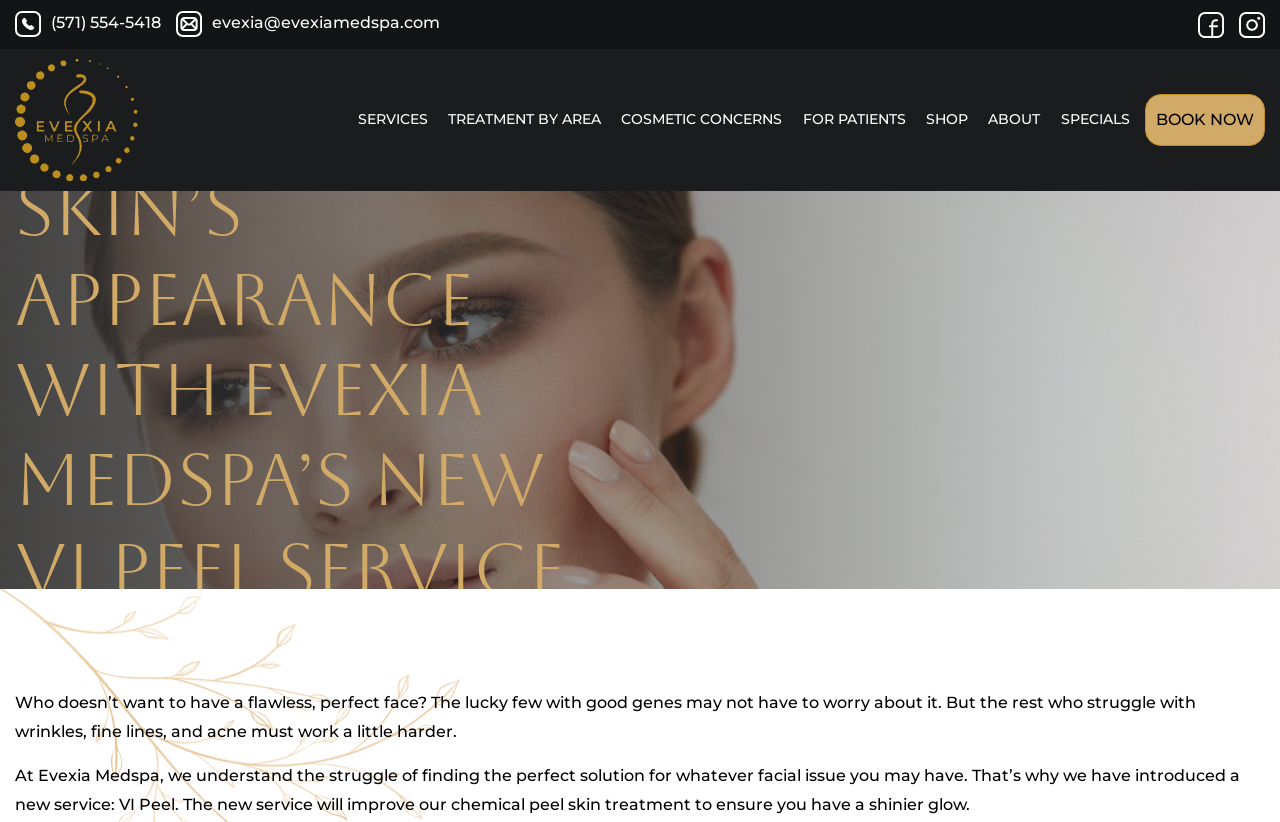Use one word or a short phrase to answer the question provided: 
What is the phone number to contact Evexia Medspa?

(571) 554-5418